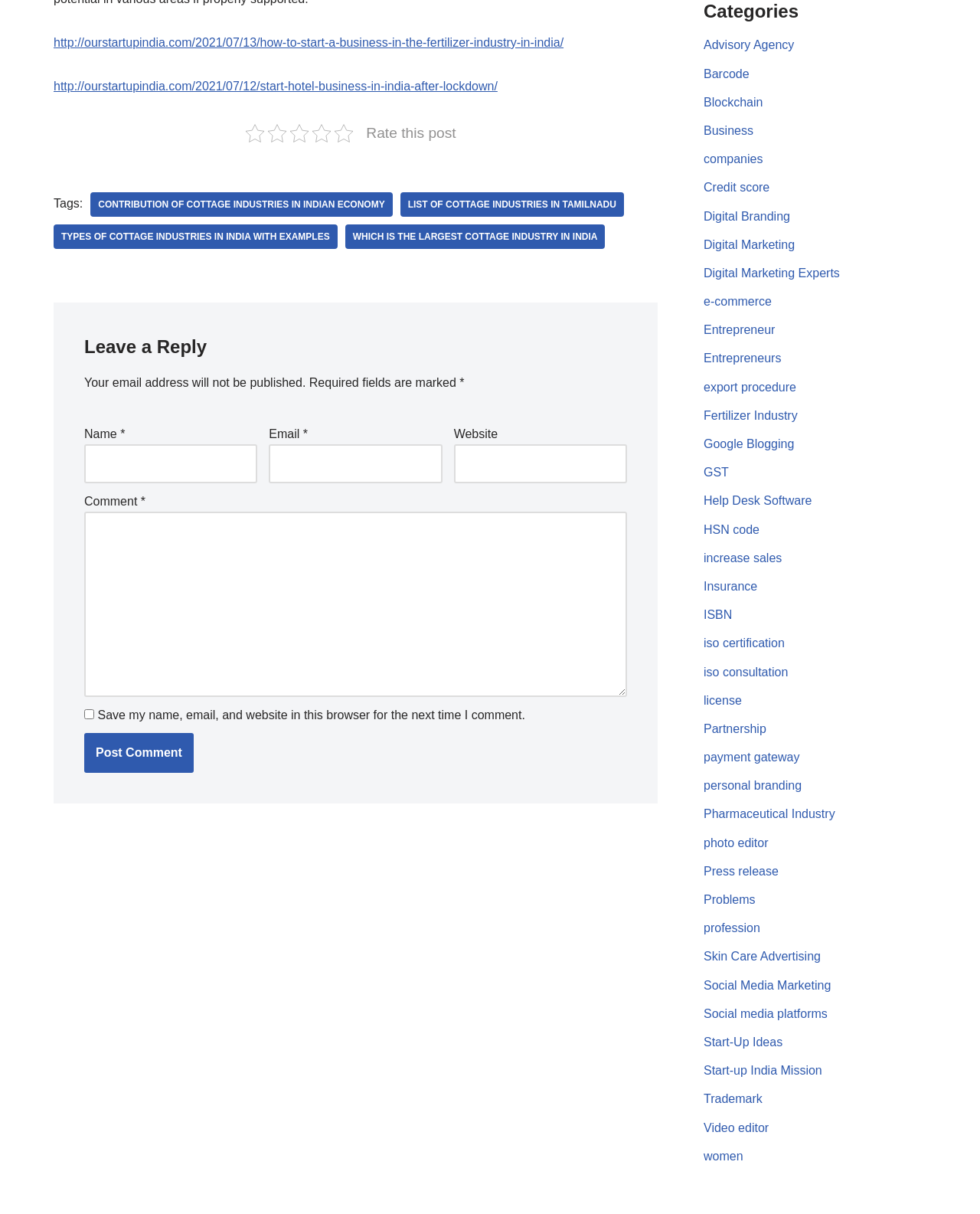Please identify the bounding box coordinates of the region to click in order to complete the given instruction: "Enter your name". The coordinates should be four float numbers between 0 and 1, i.e., [left, top, right, bottom].

[0.086, 0.366, 0.263, 0.398]